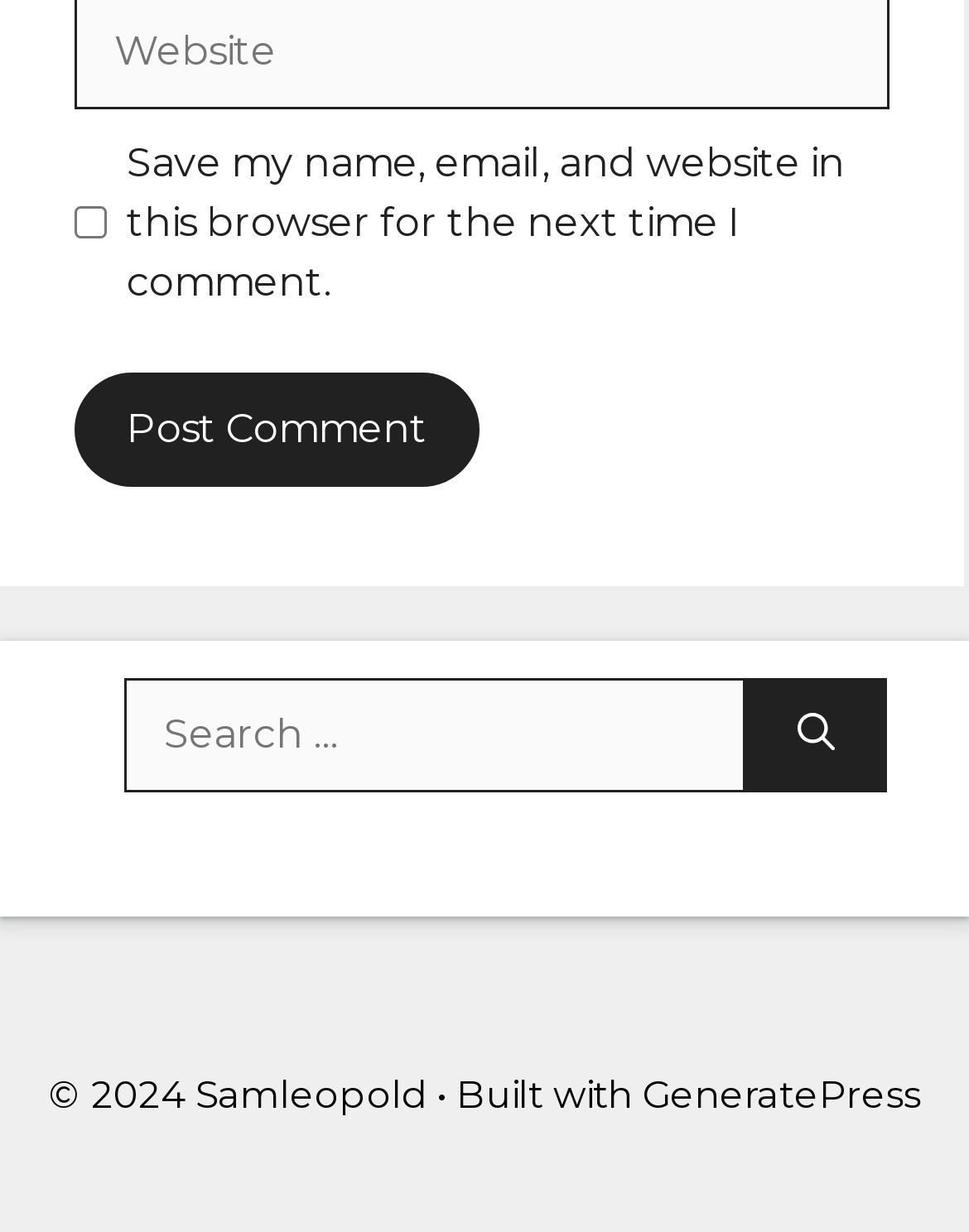Identify the bounding box coordinates necessary to click and complete the given instruction: "Search for something".

[0.128, 0.55, 0.769, 0.642]